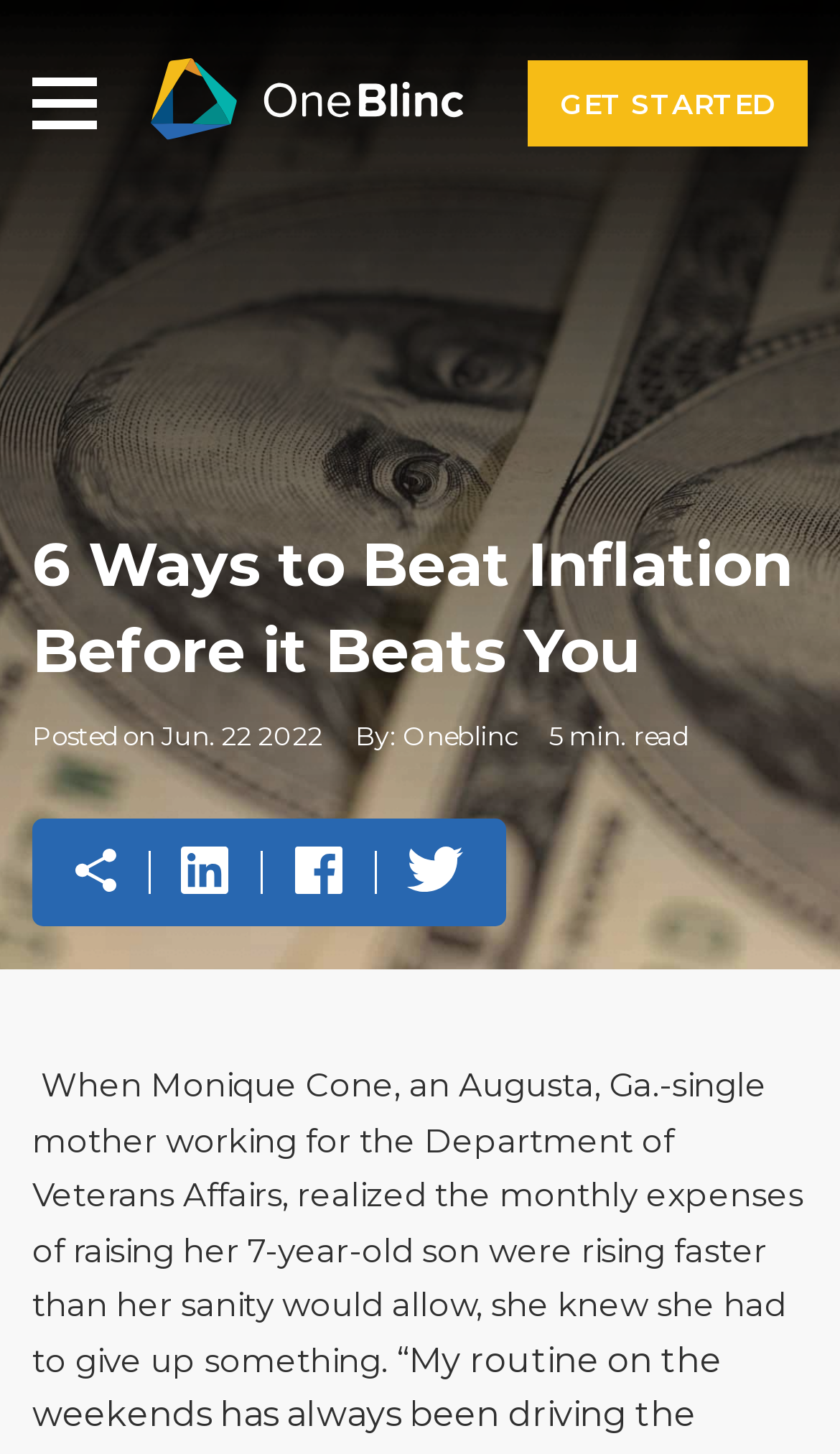Find the bounding box of the element with the following description: "Get Started". The coordinates must be four float numbers between 0 and 1, formatted as [left, top, right, bottom].

[0.628, 0.041, 0.962, 0.1]